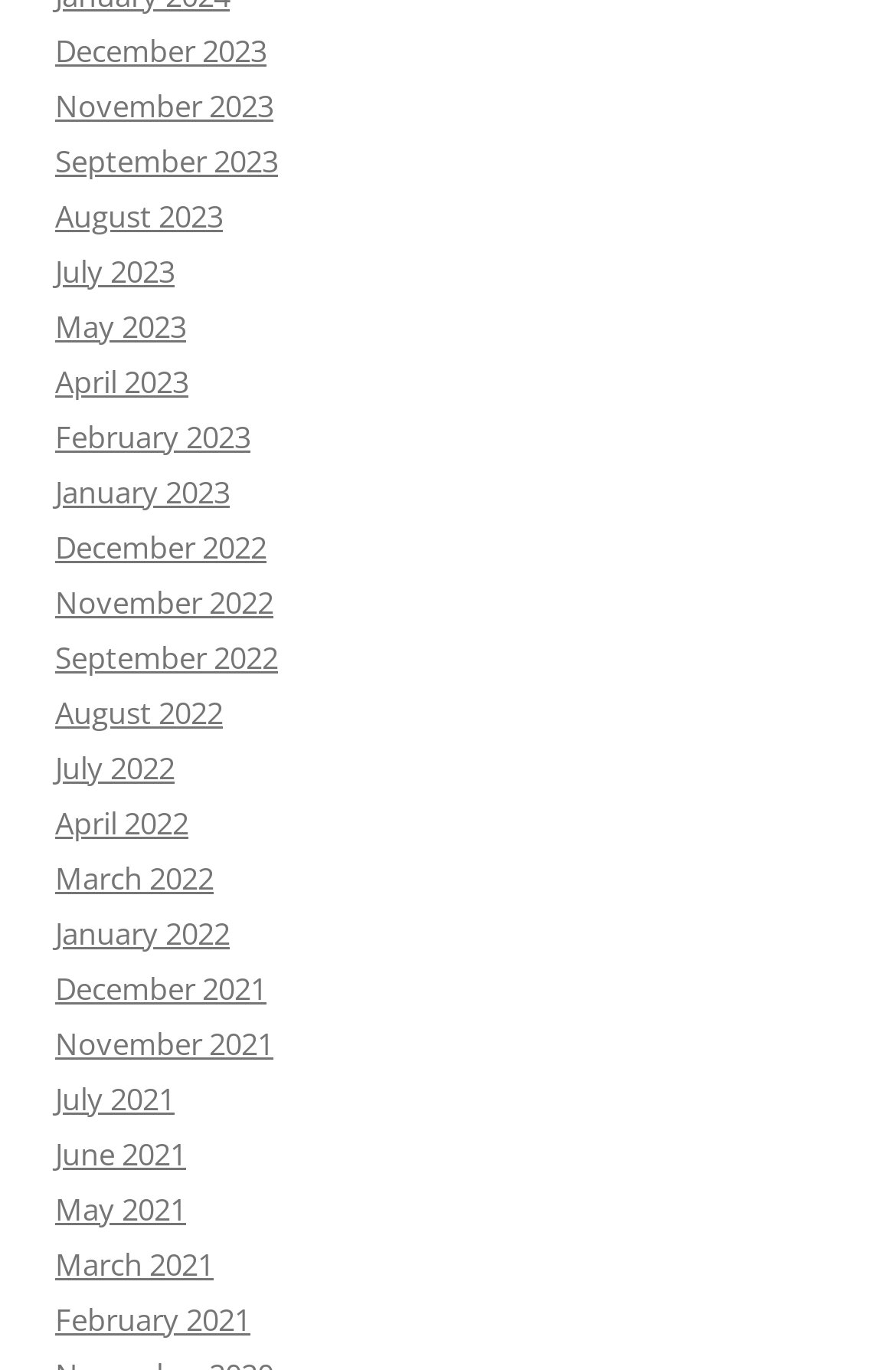Using the information in the image, could you please answer the following question in detail:
What is the most recent month listed?

By examining the list of links, I can see that the most recent month listed is December 2023, which is the first link in the list.